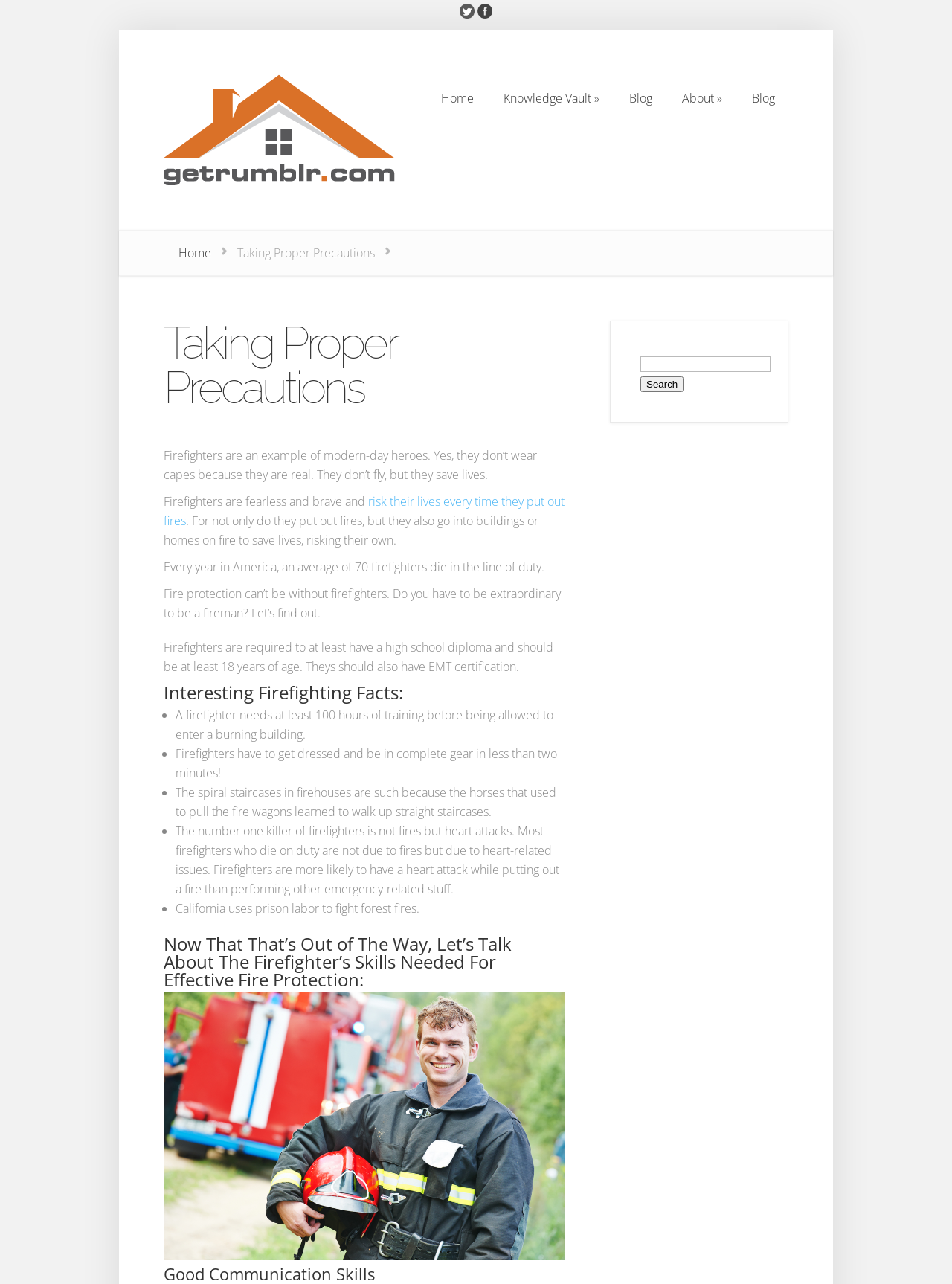Can you determine the main header of this webpage?

Taking Proper Precautions